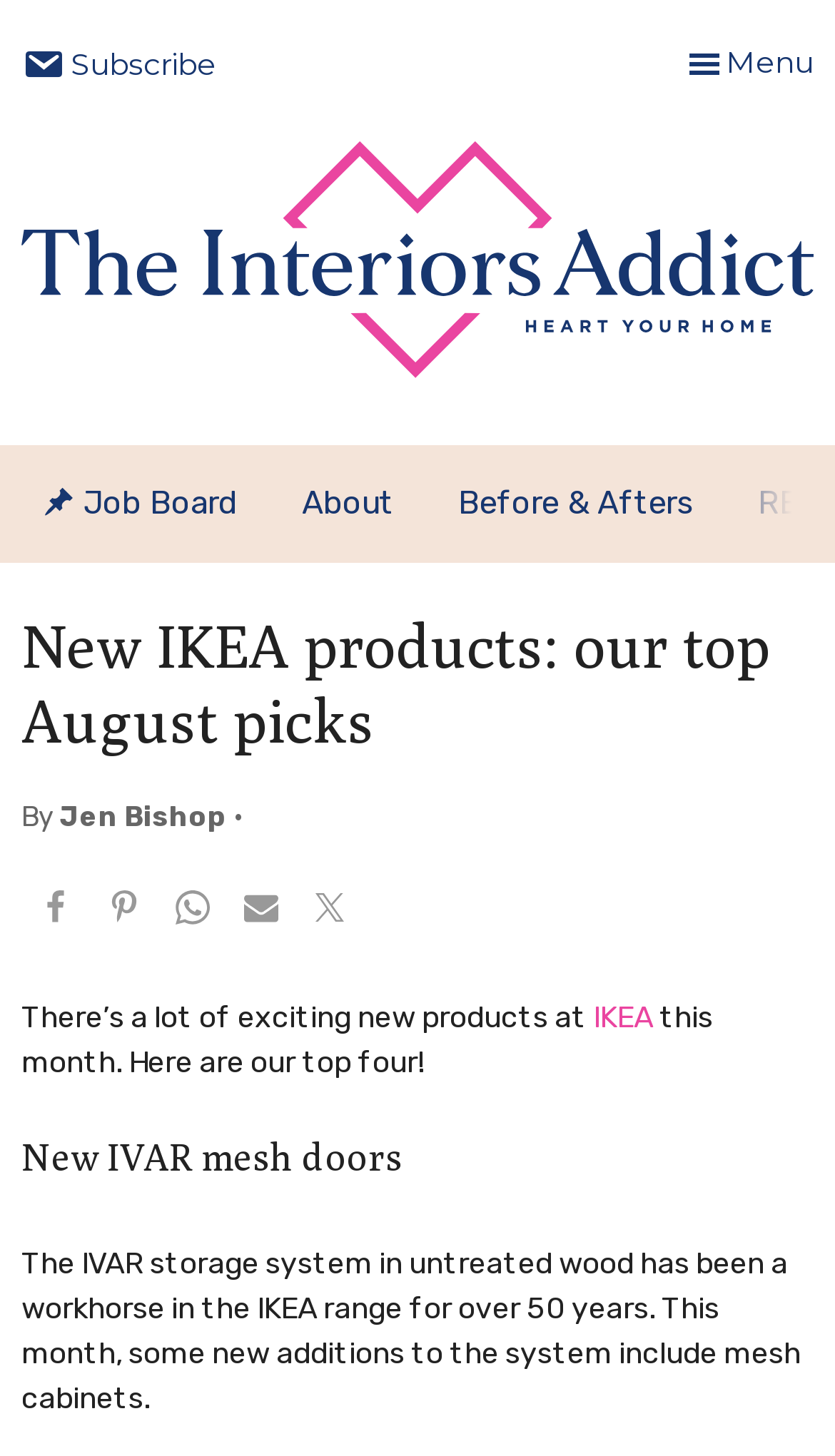What is the main heading of this webpage? Please extract and provide it.

New IKEA products: our top August picks